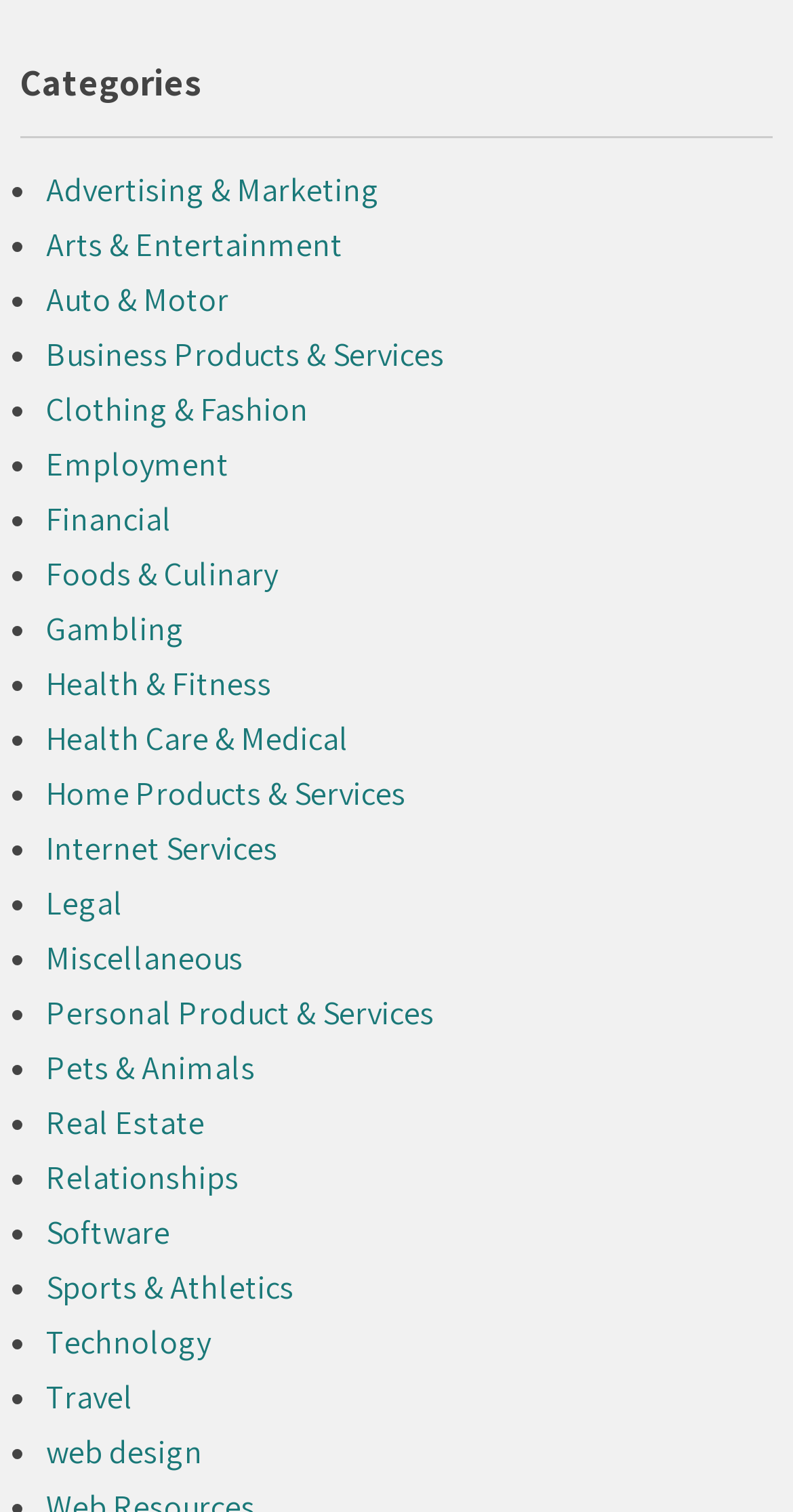Specify the bounding box coordinates of the element's region that should be clicked to achieve the following instruction: "Browse Auto & Motor". The bounding box coordinates consist of four float numbers between 0 and 1, in the format [left, top, right, bottom].

[0.058, 0.184, 0.289, 0.212]